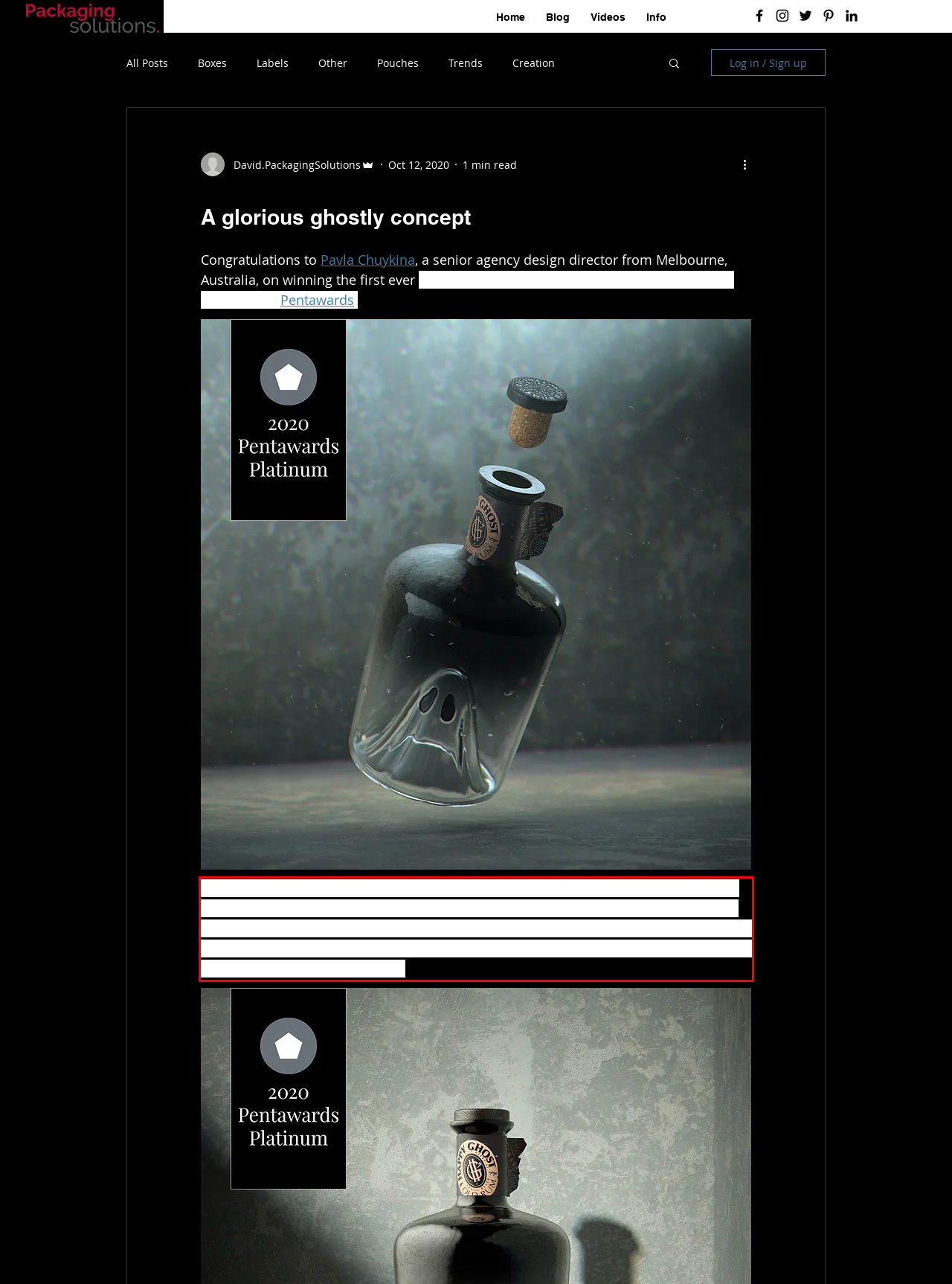Using the webpage screenshot, recognize and capture the text within the red bounding box.

The idea behind this conceptual piece for Happy Ghost old rum is of a ghost that first made an appearance in 1916, who has been spotted in recent years on the shelves of liquor stores. To create this character, the design uses a deep indentation at the bottom of the bottle and adds a pair of ghostly eyes to it, whilst the glass creates a dark fog and mystical atmosphere. We love it.